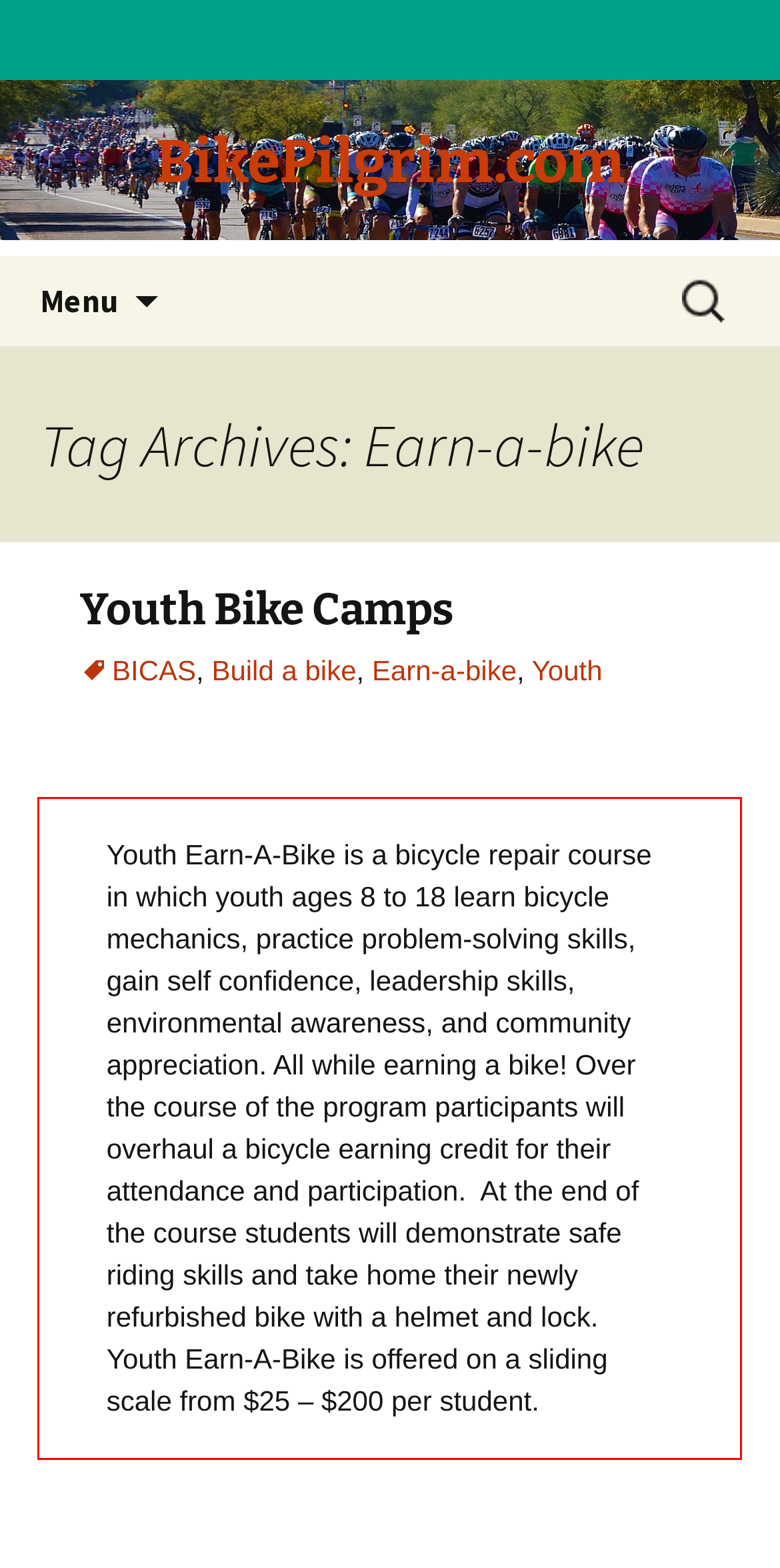Analyze the screenshot of the webpage and extract the text from the UI element that is inside the red bounding box.

Youth Earn-A-Bike is a bicycle repair course in which youth ages 8 to 18 learn bicycle mechanics, practice problem-solving skills, gain self confidence, leadership skills, environmental awareness, and community appreciation. All while earning a bike! Over the course of the program participants will overhaul a bicycle earning credit for their attendance and participation. At the end of the course students will demonstrate safe riding skills and take home their newly refurbished bike with a helmet and lock. Youth Earn-A-Bike is offered on a sliding scale from $25 – $200 per student.